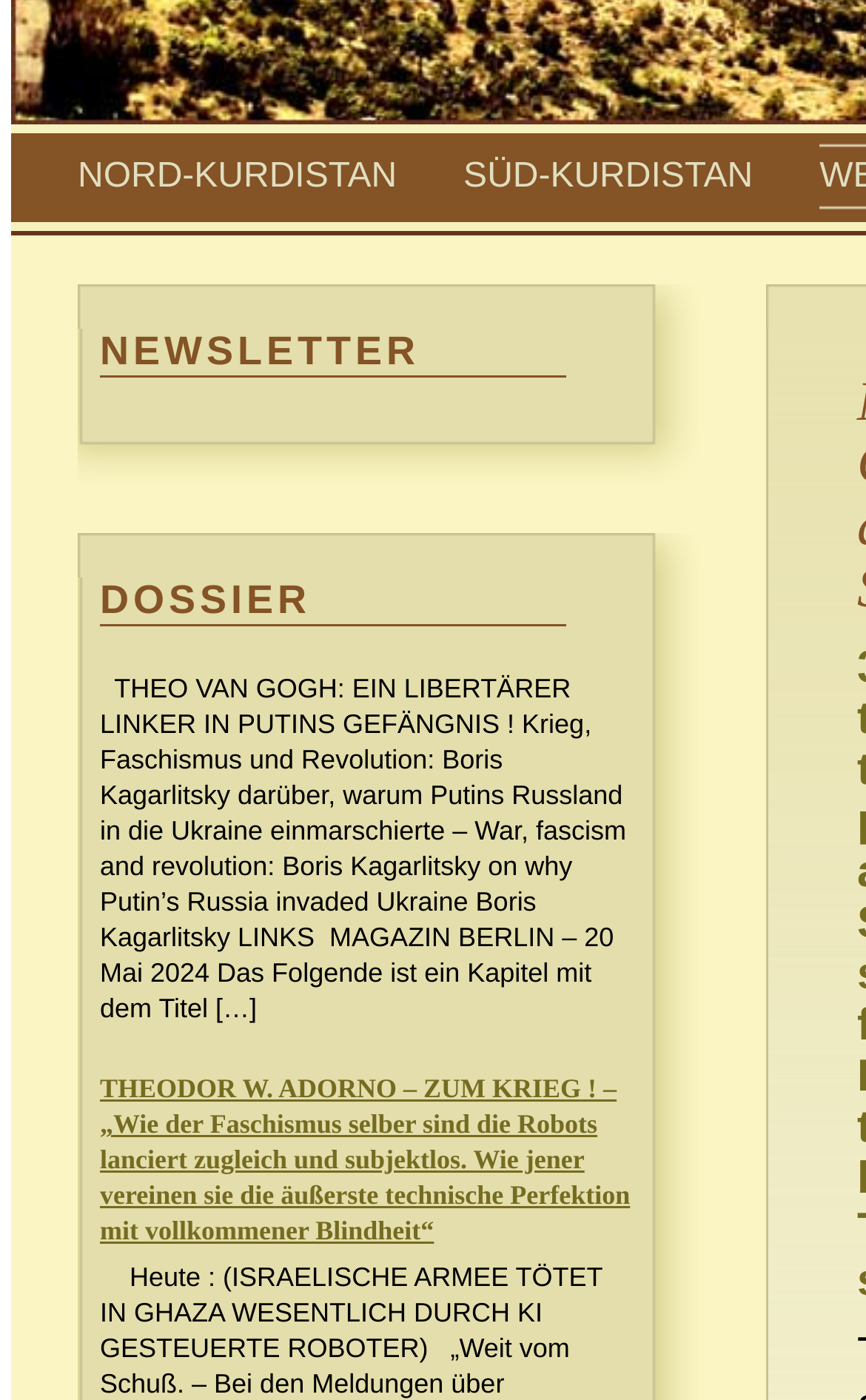Identify the bounding box coordinates for the UI element described as follows: Nord-Kurdistan. Use the format (top-left x, top-left y, bottom-right x, bottom-right y) and ensure all values are floating point numbers between 0 and 1.

[0.09, 0.113, 0.458, 0.14]